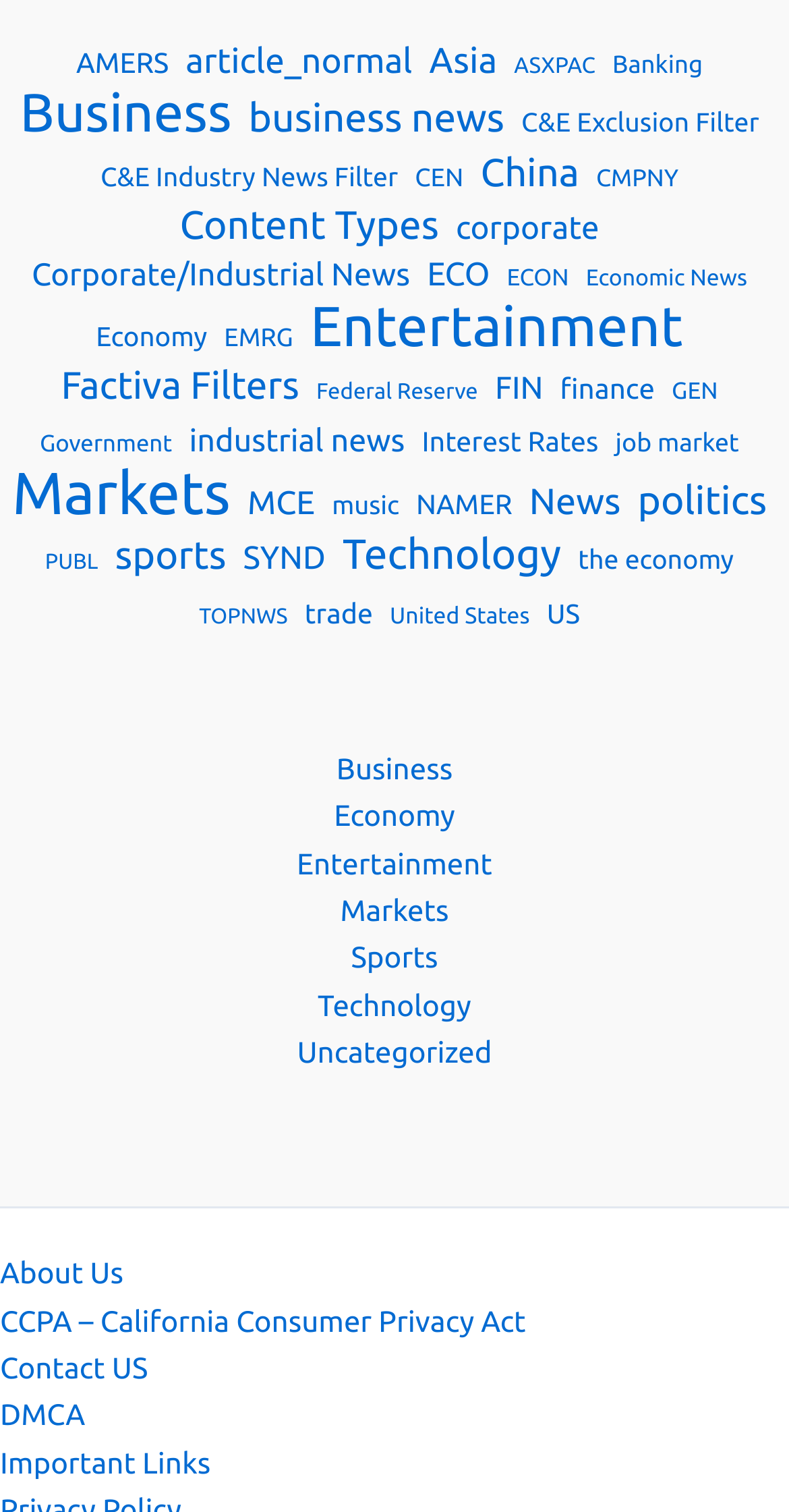How many links are in the 'About Us' section? Please answer the question using a single word or phrase based on the image.

4